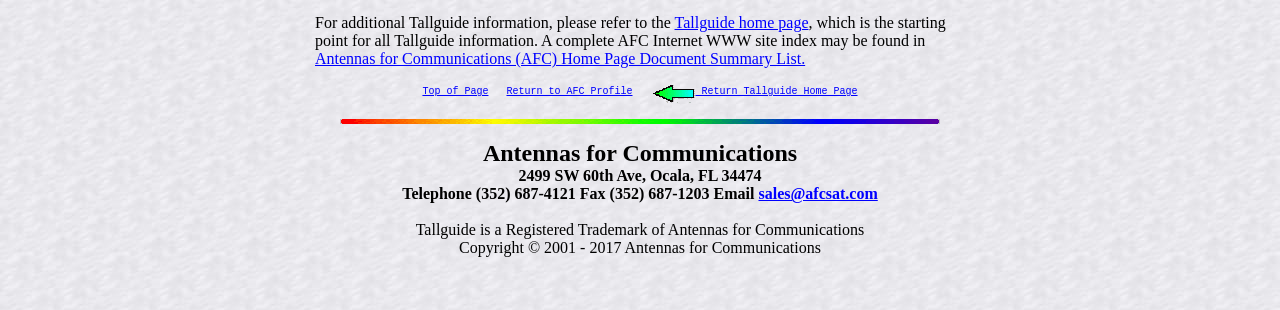Provide a brief response to the question below using one word or phrase:
What is the trademark of Antennas for Communications?

Tallguide